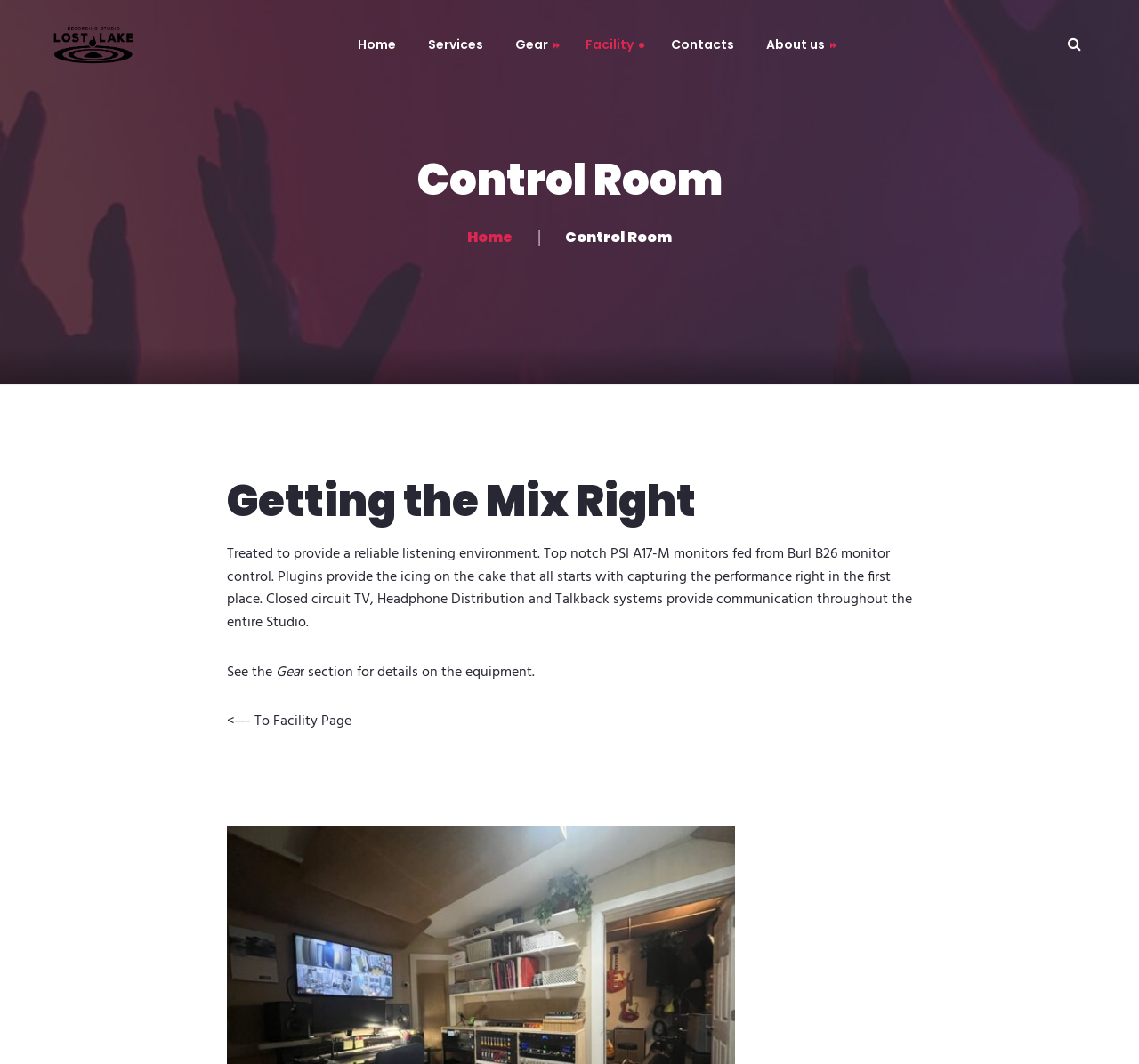Locate the bounding box coordinates of the area that needs to be clicked to fulfill the following instruction: "read about us". The coordinates should be in the format of four float numbers between 0 and 1, namely [left, top, right, bottom].

[0.607, 0.079, 0.787, 0.117]